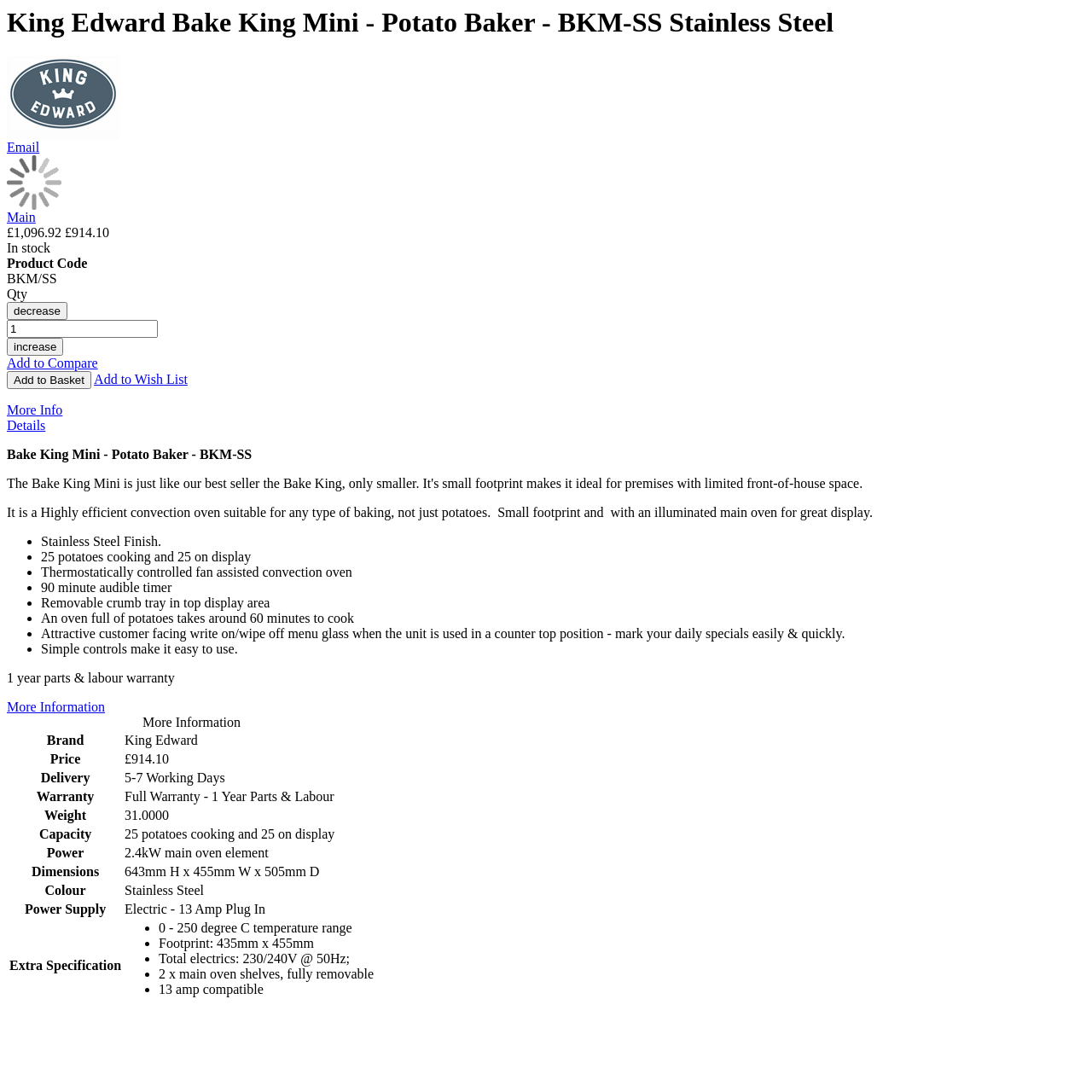Indicate the bounding box coordinates of the element that must be clicked to execute the instruction: "Increase the quantity". The coordinates should be given as four float numbers between 0 and 1, i.e., [left, top, right, bottom].

[0.006, 0.31, 0.058, 0.326]